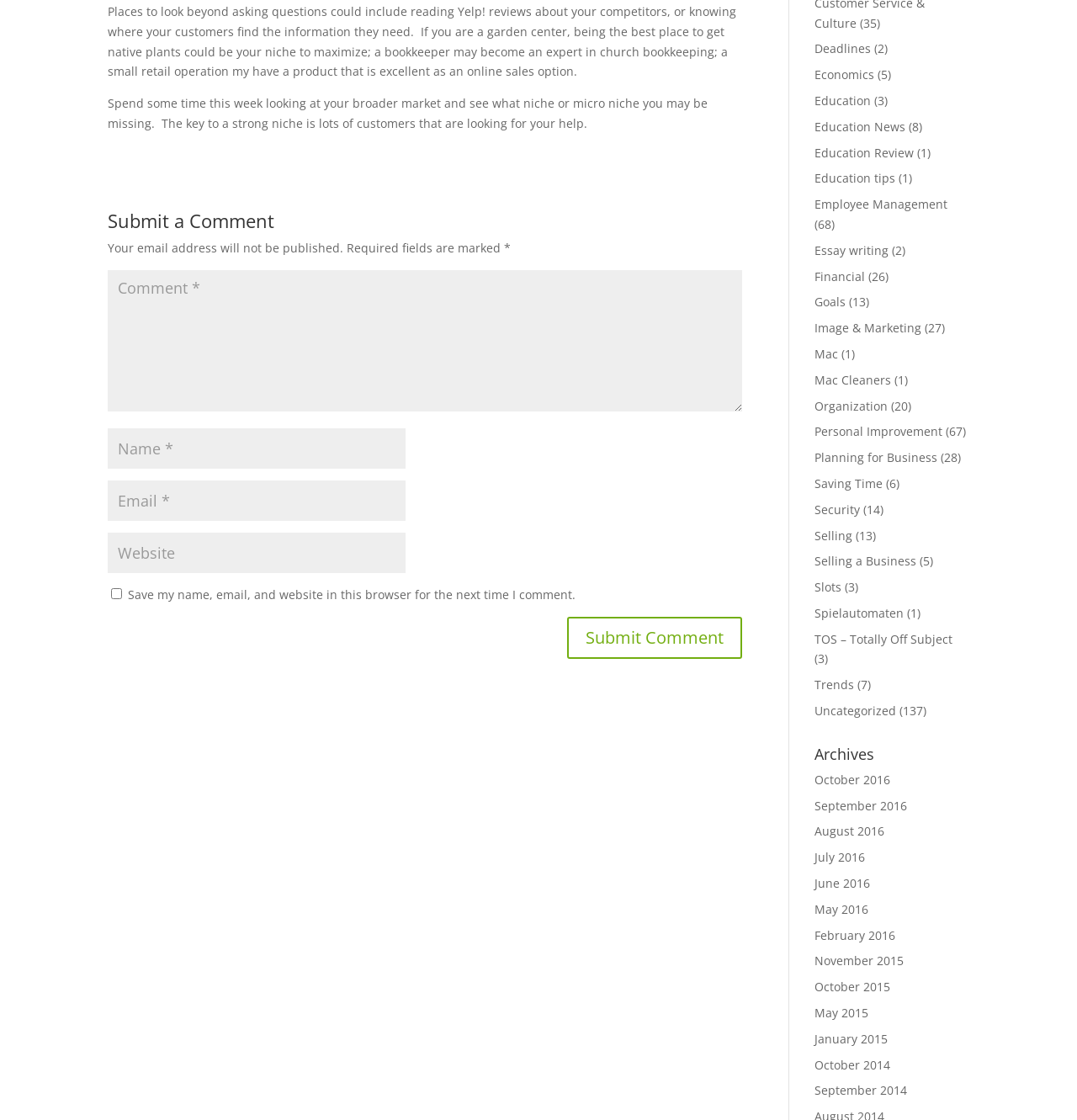Predict the bounding box of the UI element based on this description: "input value="Email *" aria-describedby="email-notes" name="email"".

[0.1, 0.429, 0.377, 0.465]